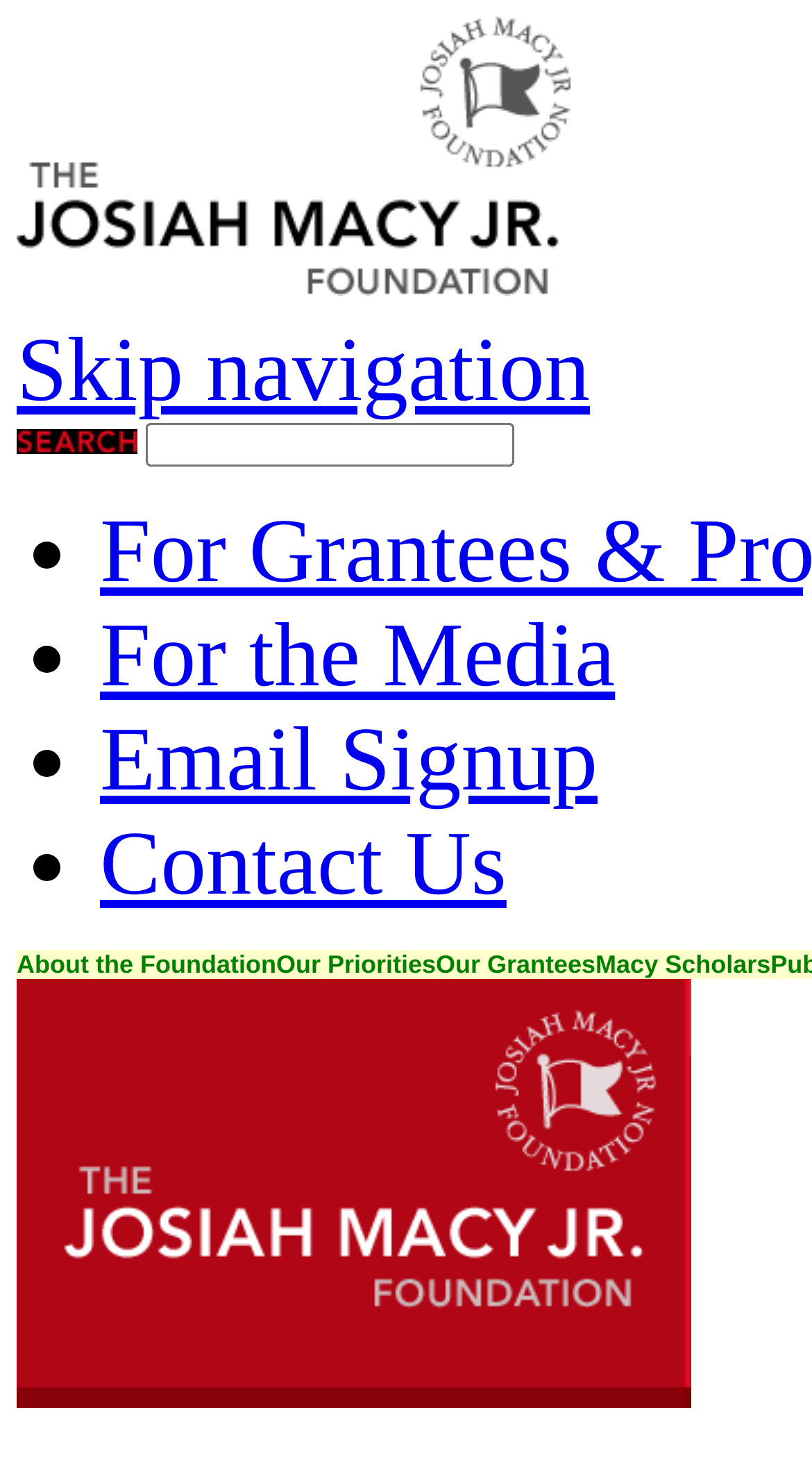Identify the bounding box coordinates of the element to click to follow this instruction: 'Sign up for Email'. Ensure the coordinates are four float values between 0 and 1, provided as [left, top, right, bottom].

[0.123, 0.483, 0.736, 0.55]